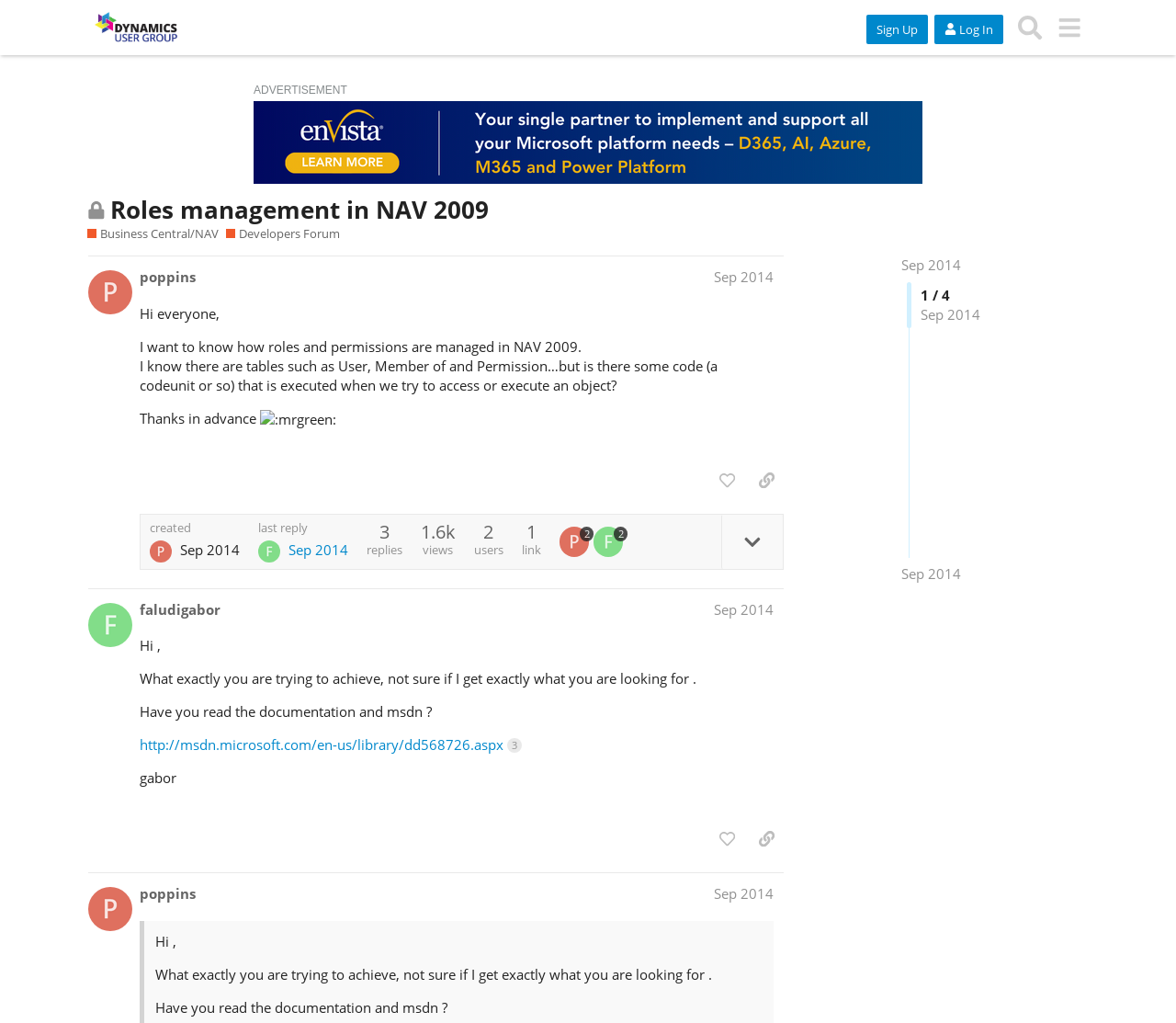Please analyze the image and give a detailed answer to the question:
What is the name of the user who started this topic?

The first post is labeled as 'post #1 by @poppins', indicating that the user who started this topic is named poppins.